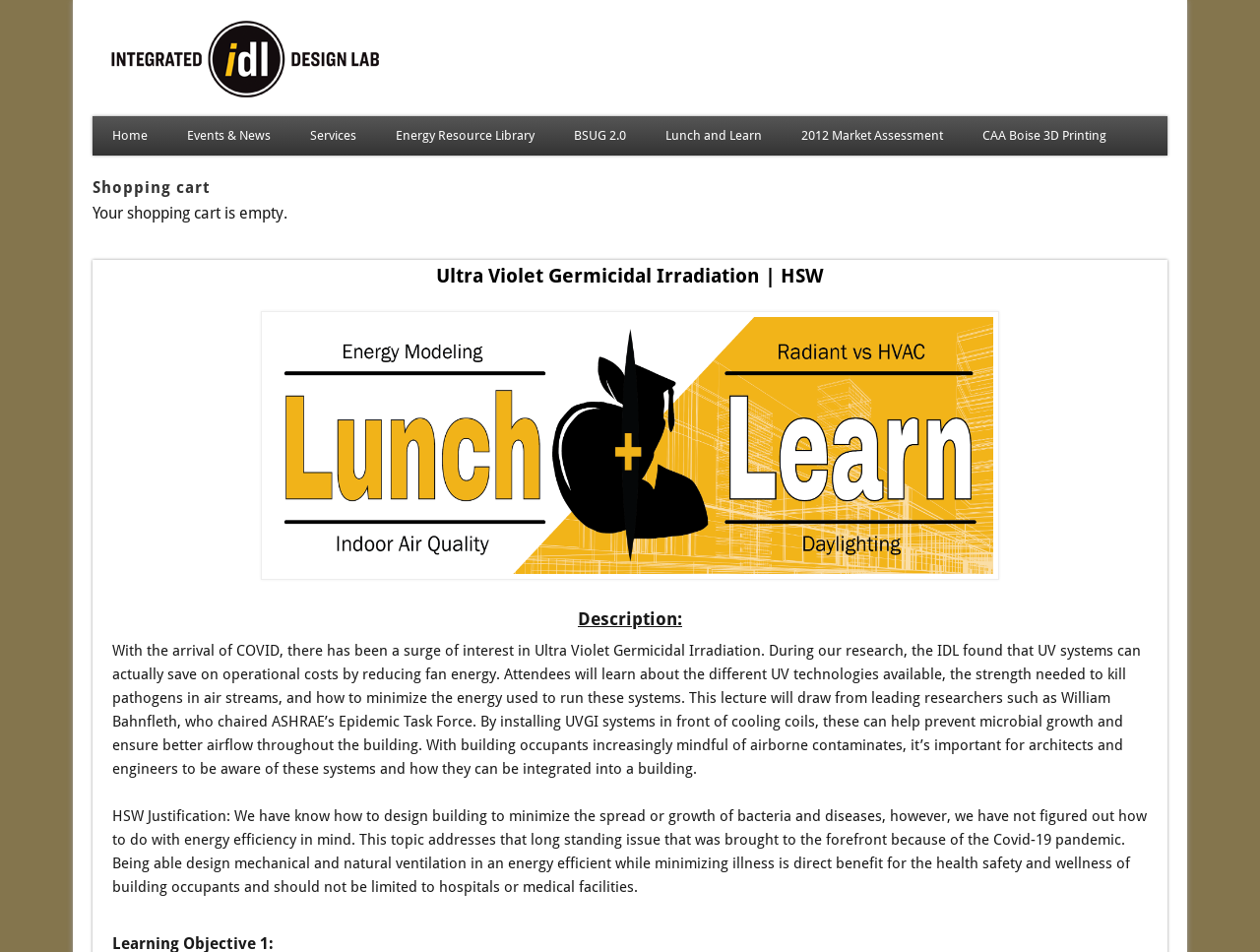Find the main header of the webpage and produce its text content.

Ultra Violet Germicidal Irradiation | HSW